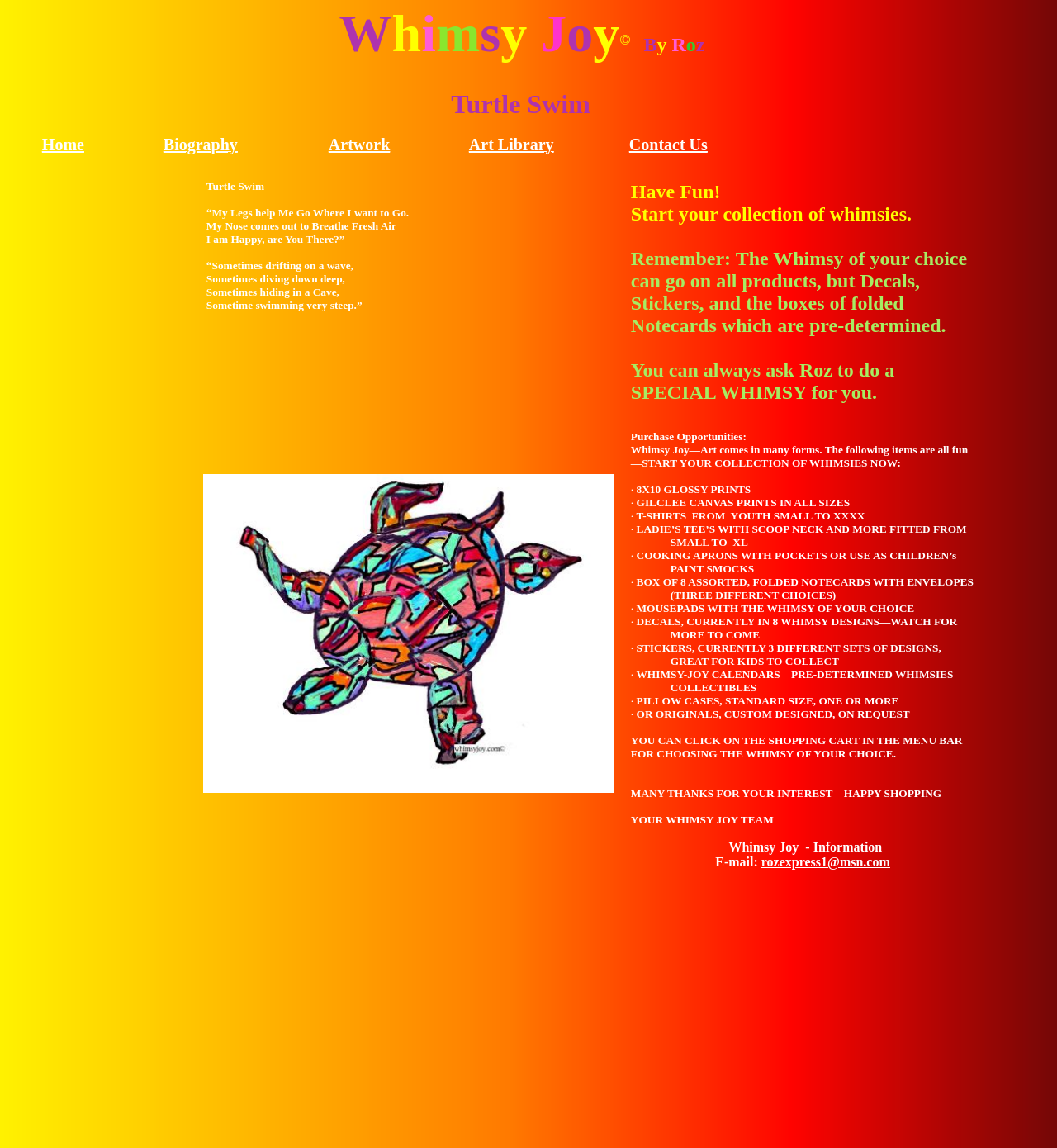Please determine the bounding box coordinates for the UI element described as: "Art Library".

[0.444, 0.122, 0.524, 0.133]